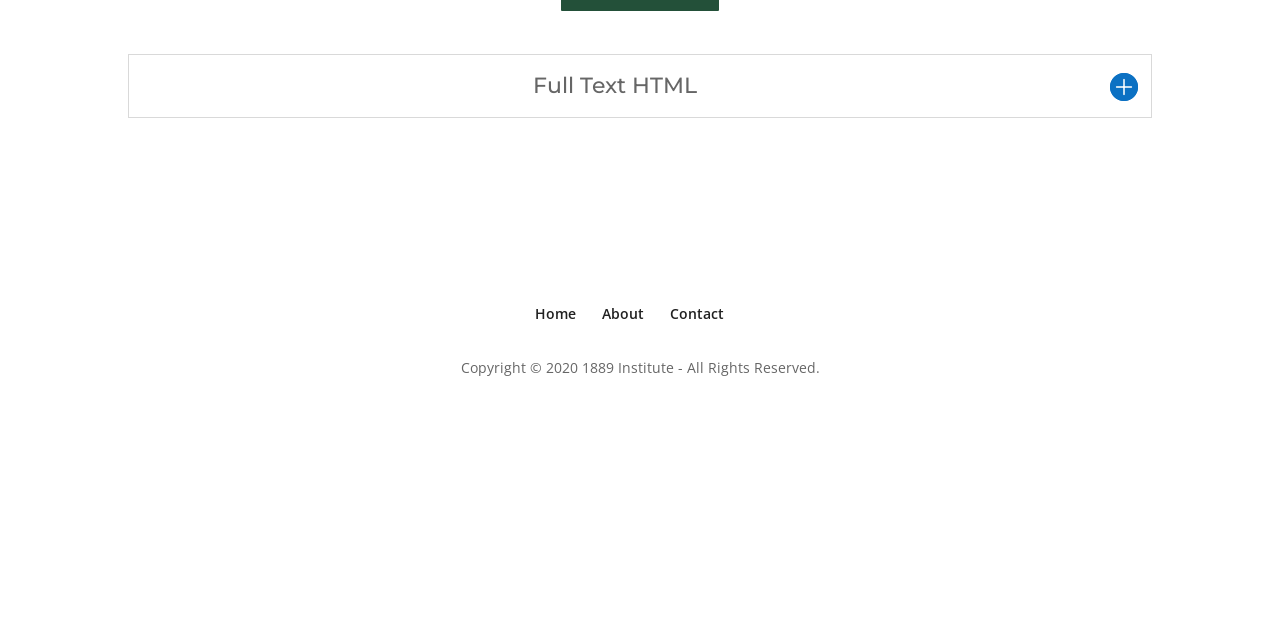Identify the bounding box coordinates for the UI element mentioned here: "Home". Provide the coordinates as four float values between 0 and 1, i.e., [left, top, right, bottom].

[0.418, 0.475, 0.45, 0.505]